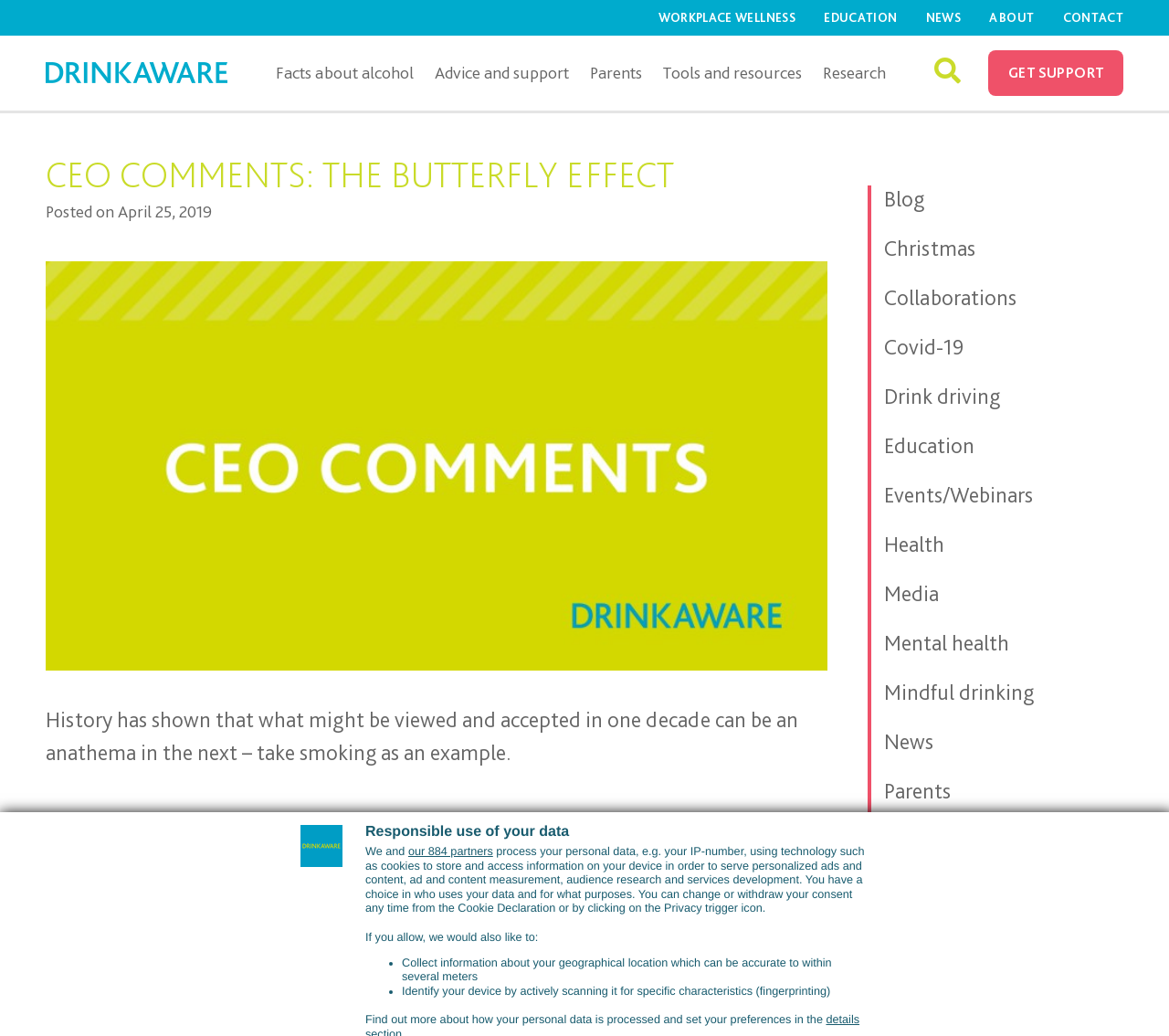What is the topic of the blog post?
Please answer the question with a single word or phrase, referencing the image.

The butterfly effect